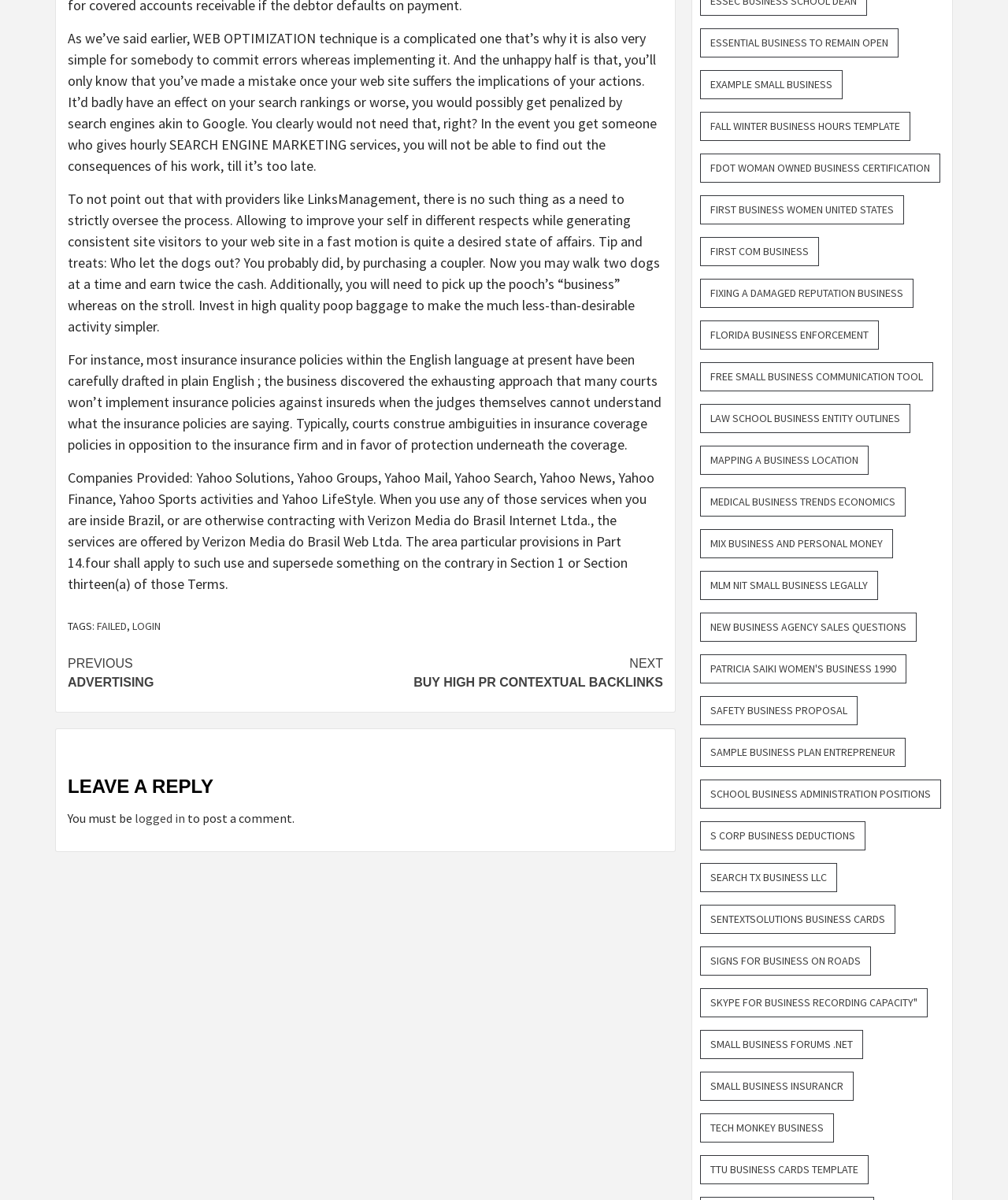Find and indicate the bounding box coordinates of the region you should select to follow the given instruction: "click on 'NEXT BUY HIGH PR CONTEXTUAL BACKLINKS' link".

[0.362, 0.545, 0.658, 0.577]